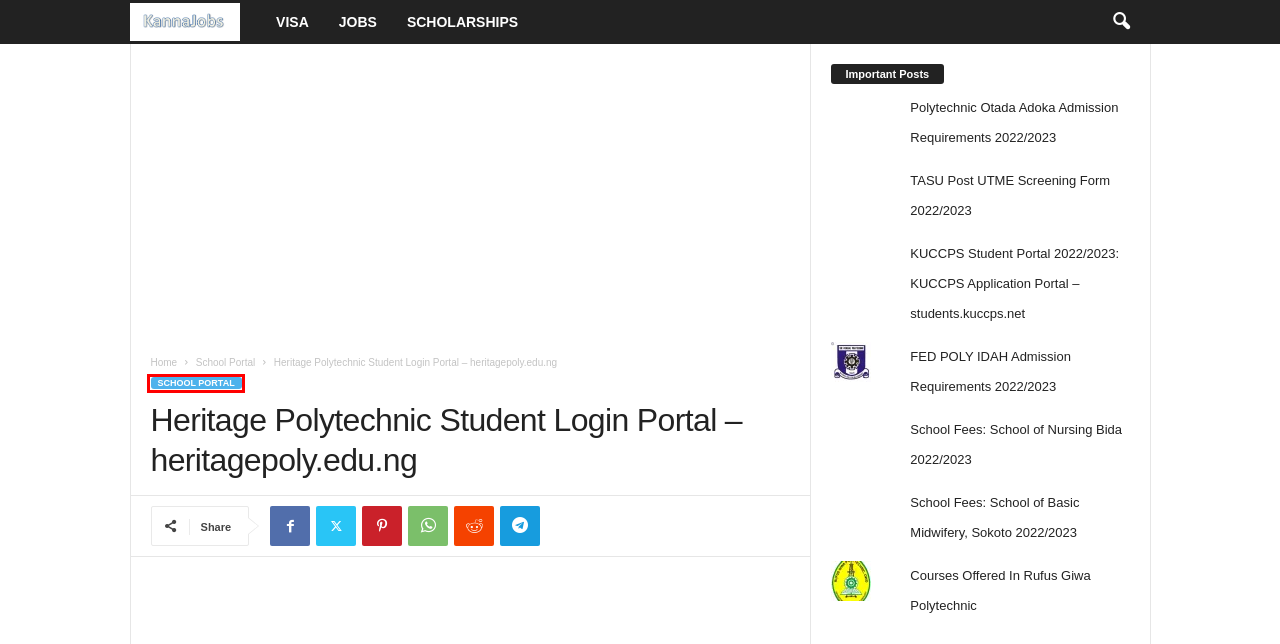Inspect the provided webpage screenshot, concentrating on the element within the red bounding box. Select the description that best represents the new webpage after you click the highlighted element. Here are the candidates:
A. Scholarships Archives - KannaJobs
B. School Portal Archives - KannaJobs
C. Polytechnic Otada Adoka Admission Requirements 2022/2023
D. KUCCPS Student Portal 2022/2023: KUCCPS Application Portal –students.kuccps.net
E. Visa Archives - KannaJobs
F. School Fees: School of Basic Midwifery, Sokoto 2022/2023
G. School Fees: School of Nursing Bida 2022/2023
H. KannaJobs

B